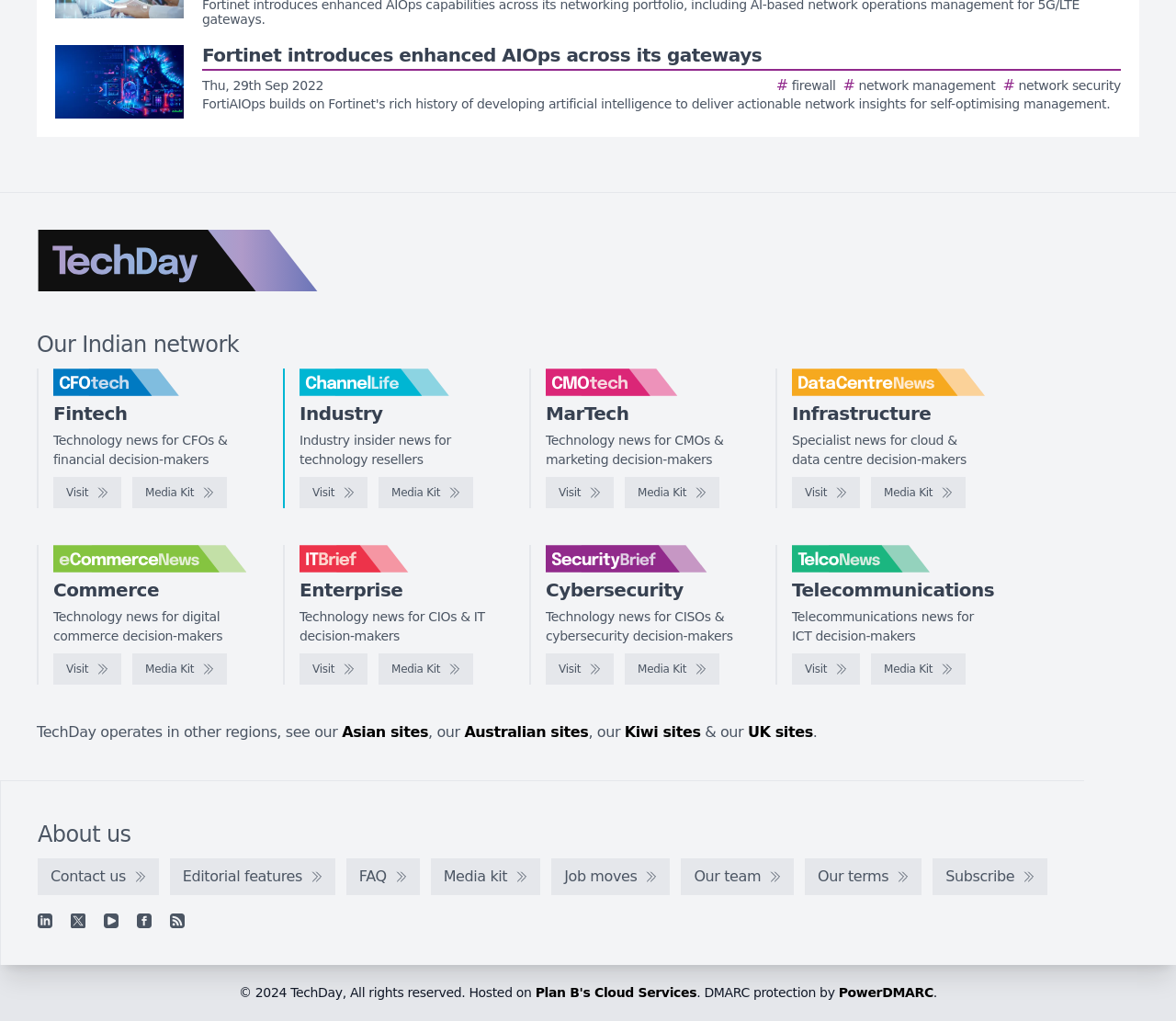Determine the coordinates of the bounding box that should be clicked to complete the instruction: "Visit TechDay". The coordinates should be represented by four float numbers between 0 and 1: [left, top, right, bottom].

[0.031, 0.225, 0.271, 0.285]